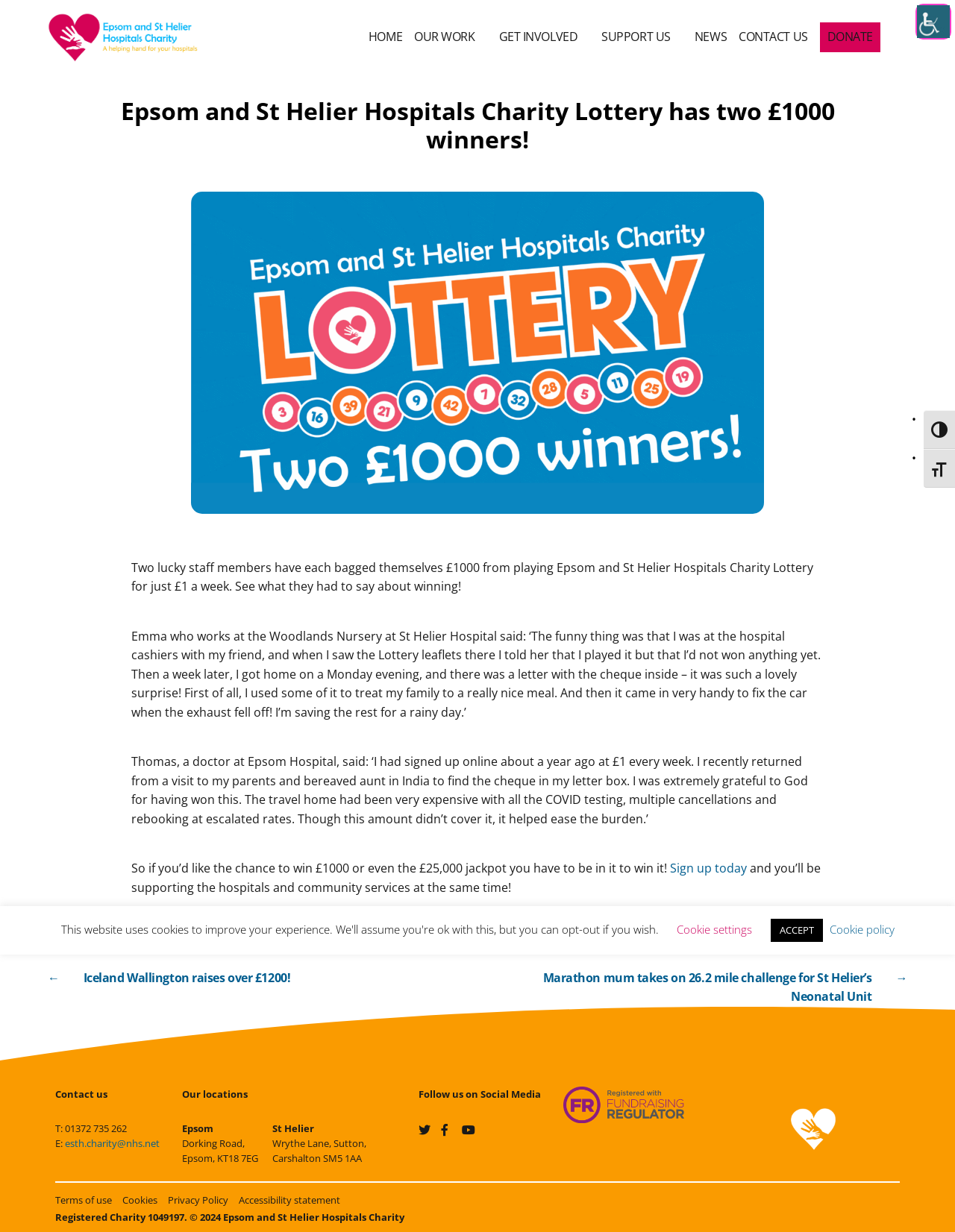Pinpoint the bounding box coordinates of the clickable element to carry out the following instruction: "Click the 'Sign up today' link."

[0.702, 0.698, 0.782, 0.711]